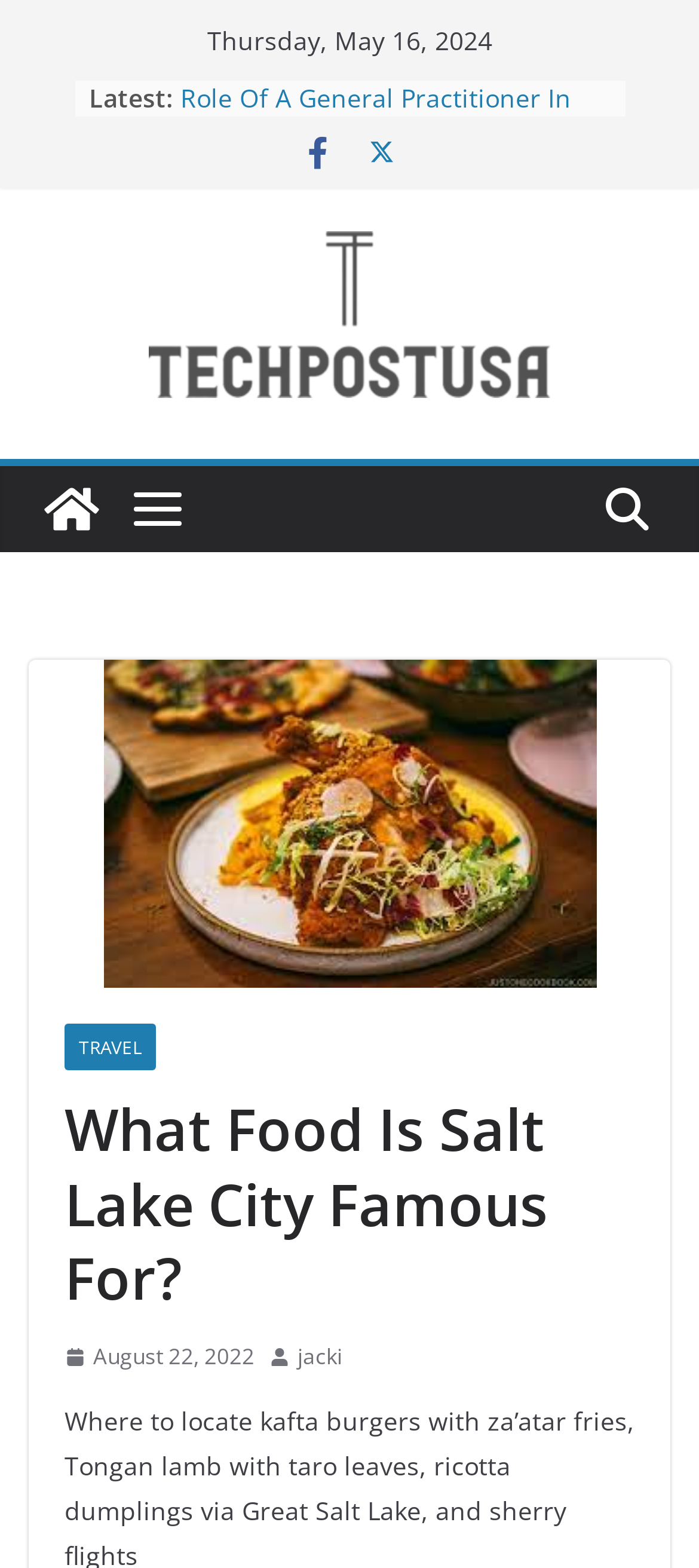Provide the bounding box coordinates of the HTML element this sentence describes: "title="Tech Post Usa"". The bounding box coordinates consist of four float numbers between 0 and 1, i.e., [left, top, right, bottom].

[0.041, 0.297, 0.164, 0.352]